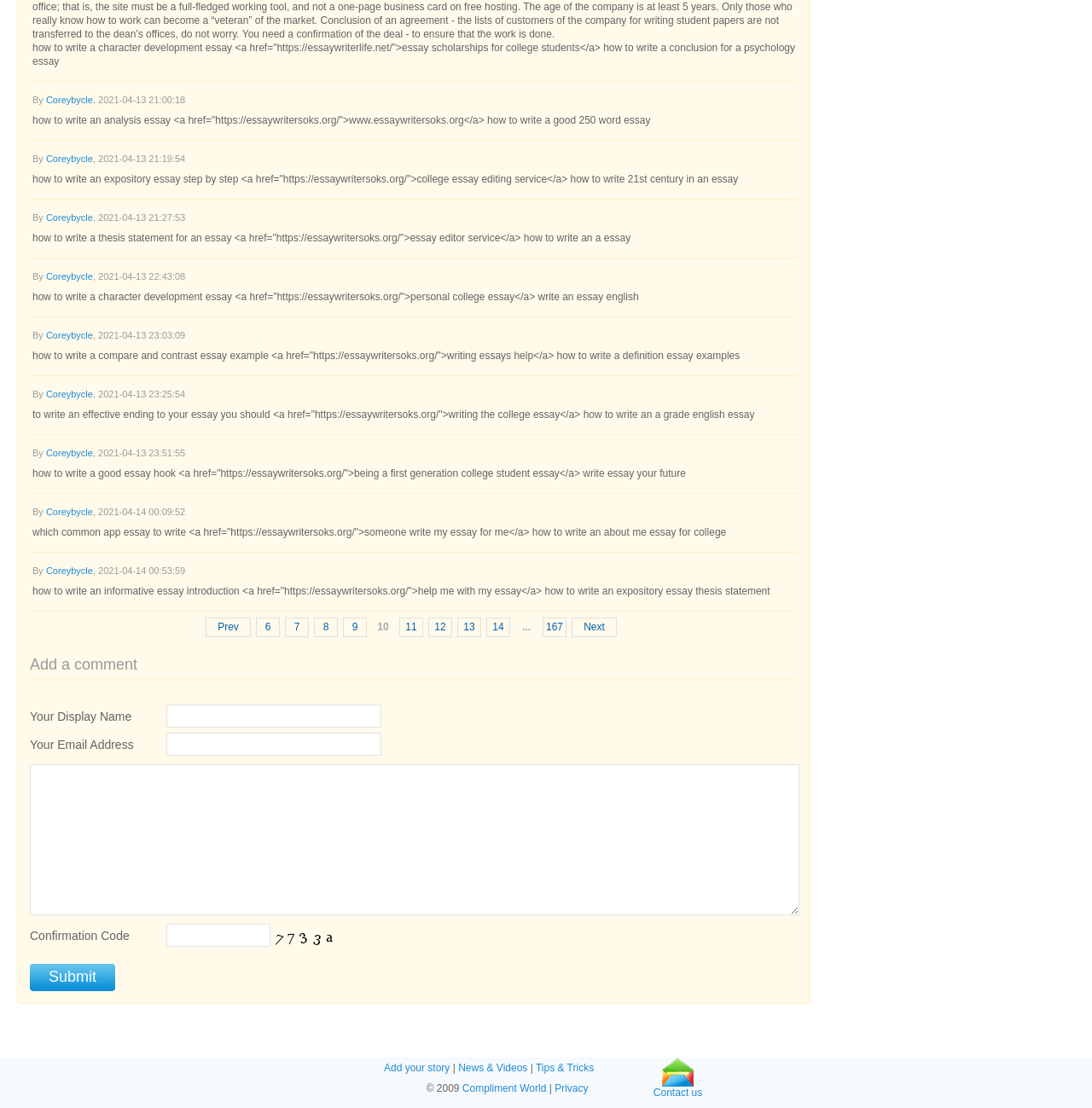Please give a concise answer to this question using a single word or phrase: 
What is the purpose of the pagination links?

To navigate between pages